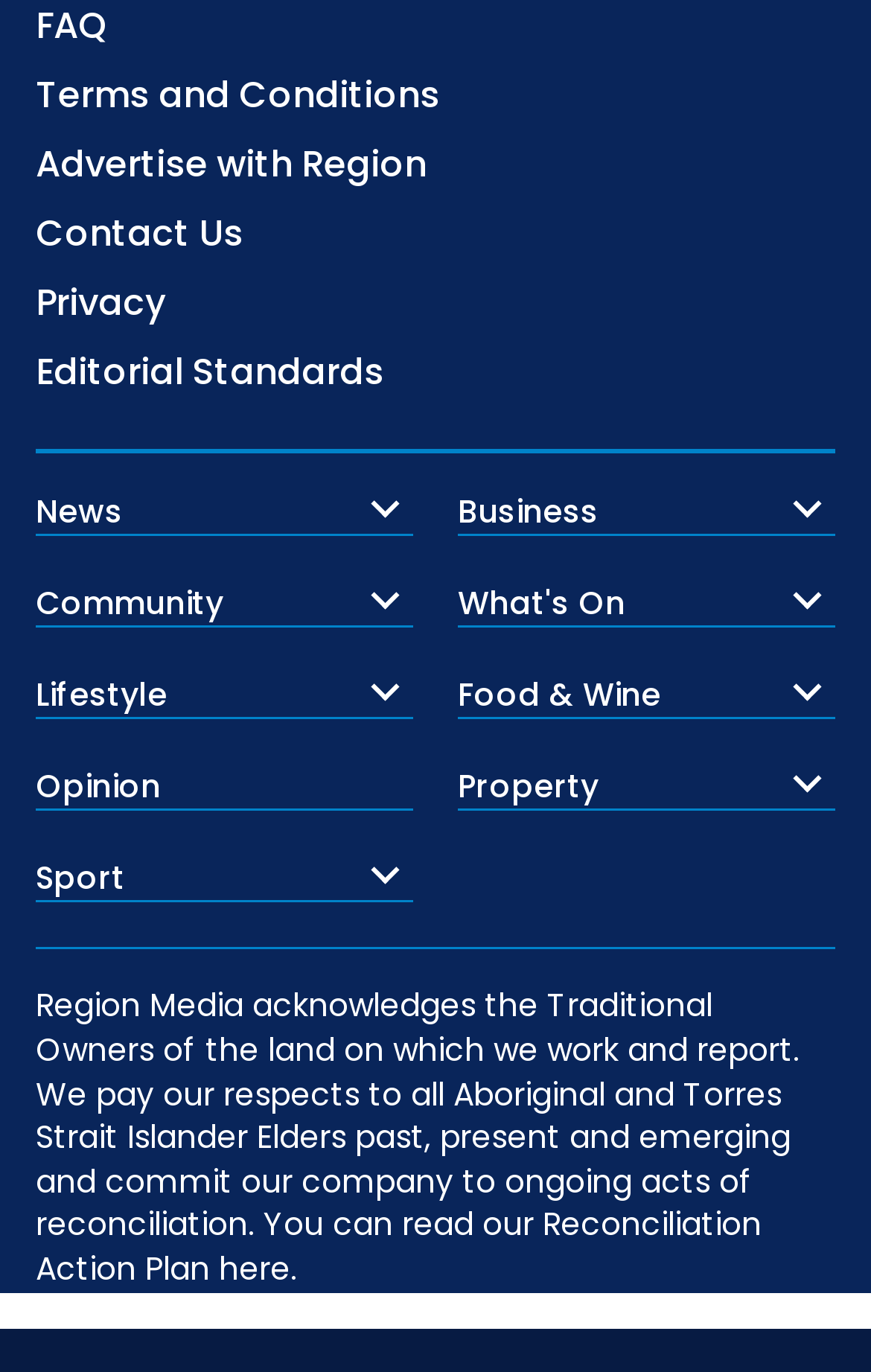Please identify the bounding box coordinates of the element I need to click to follow this instruction: "Read about Courts & Crime".

[0.041, 0.417, 0.321, 0.45]